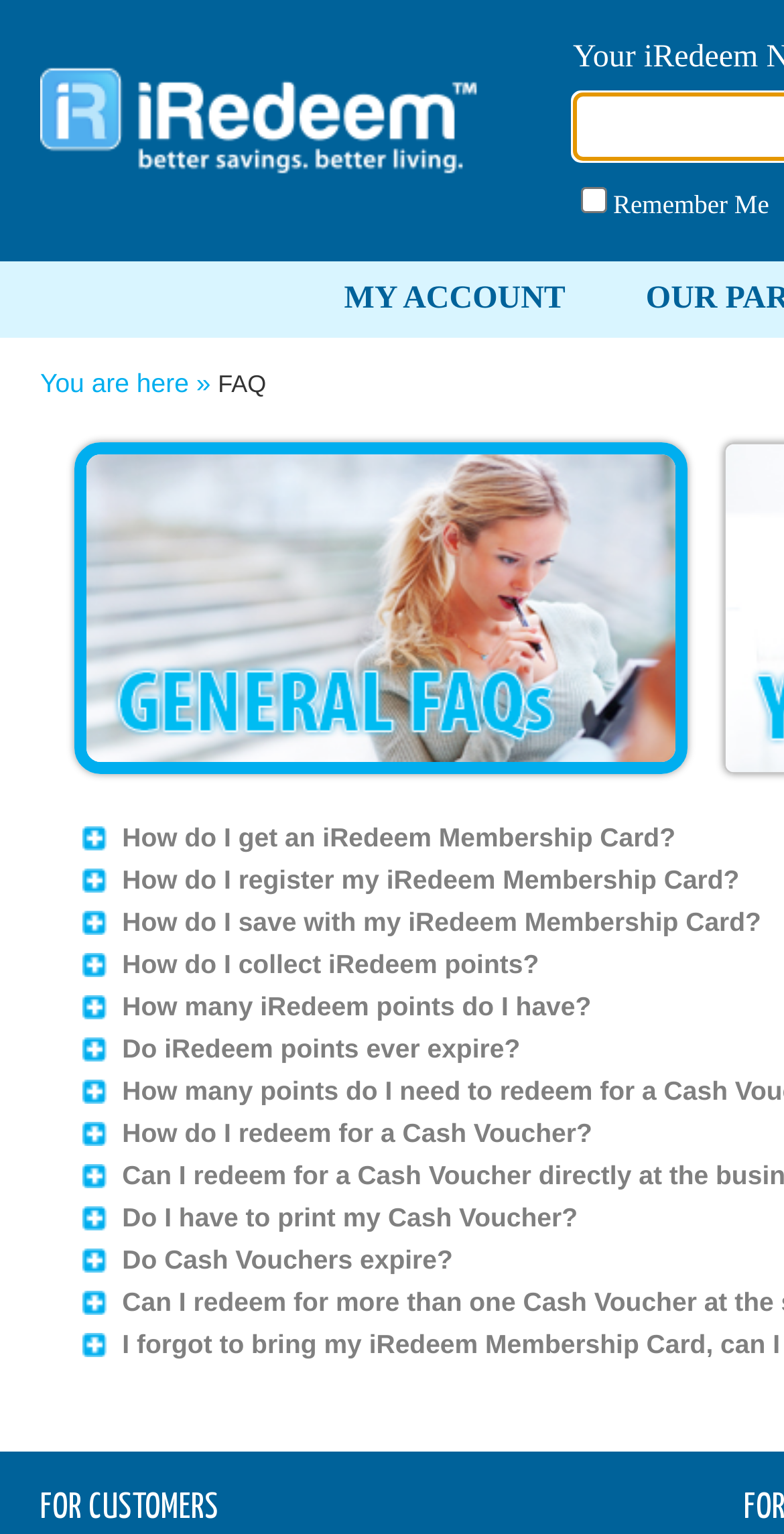Answer with a single word or phrase: 
What is the name of the website?

iRedeem Points Website